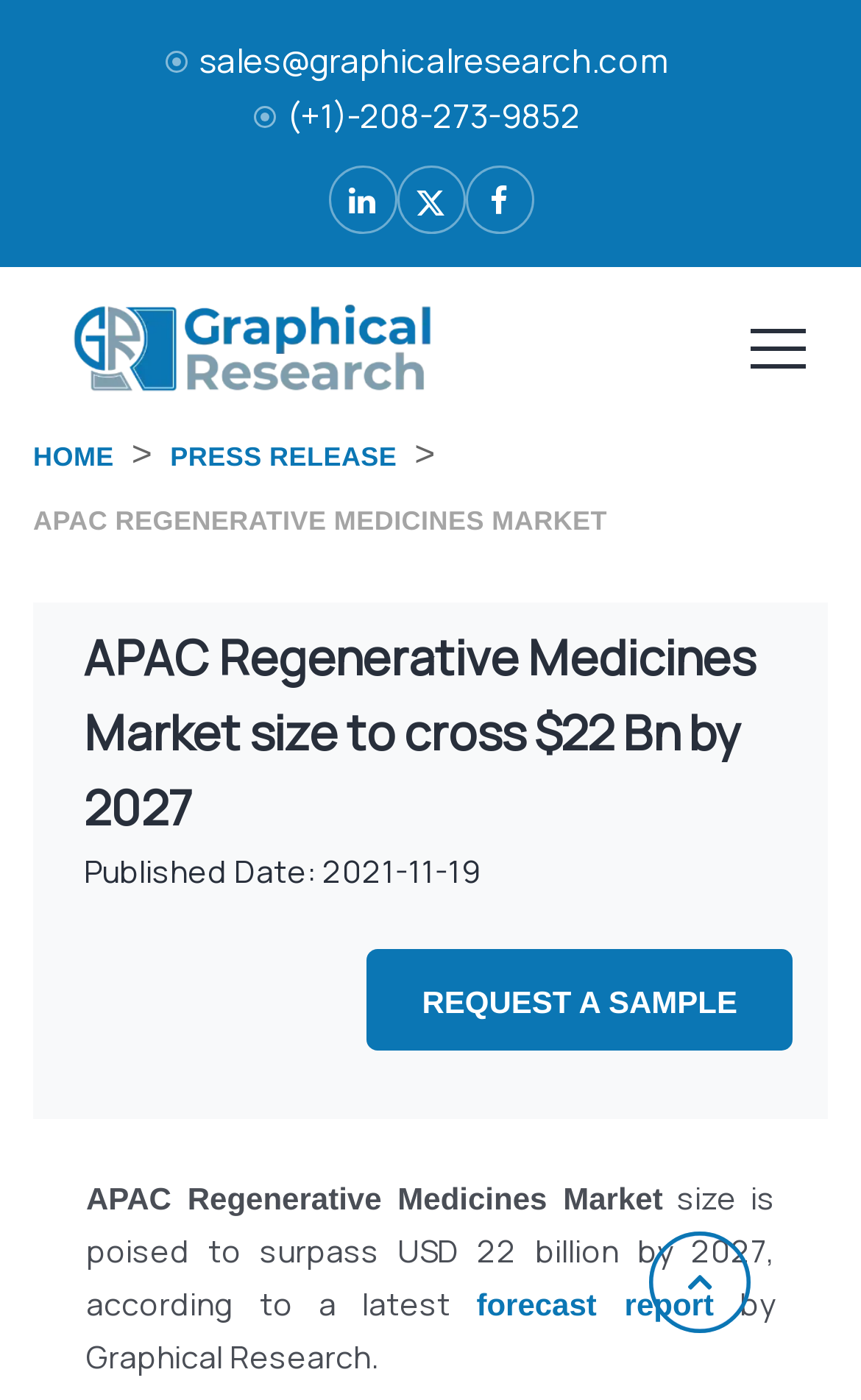What is the phone number to contact?
Using the visual information, answer the question in a single word or phrase.

(+1)-208-273-9852